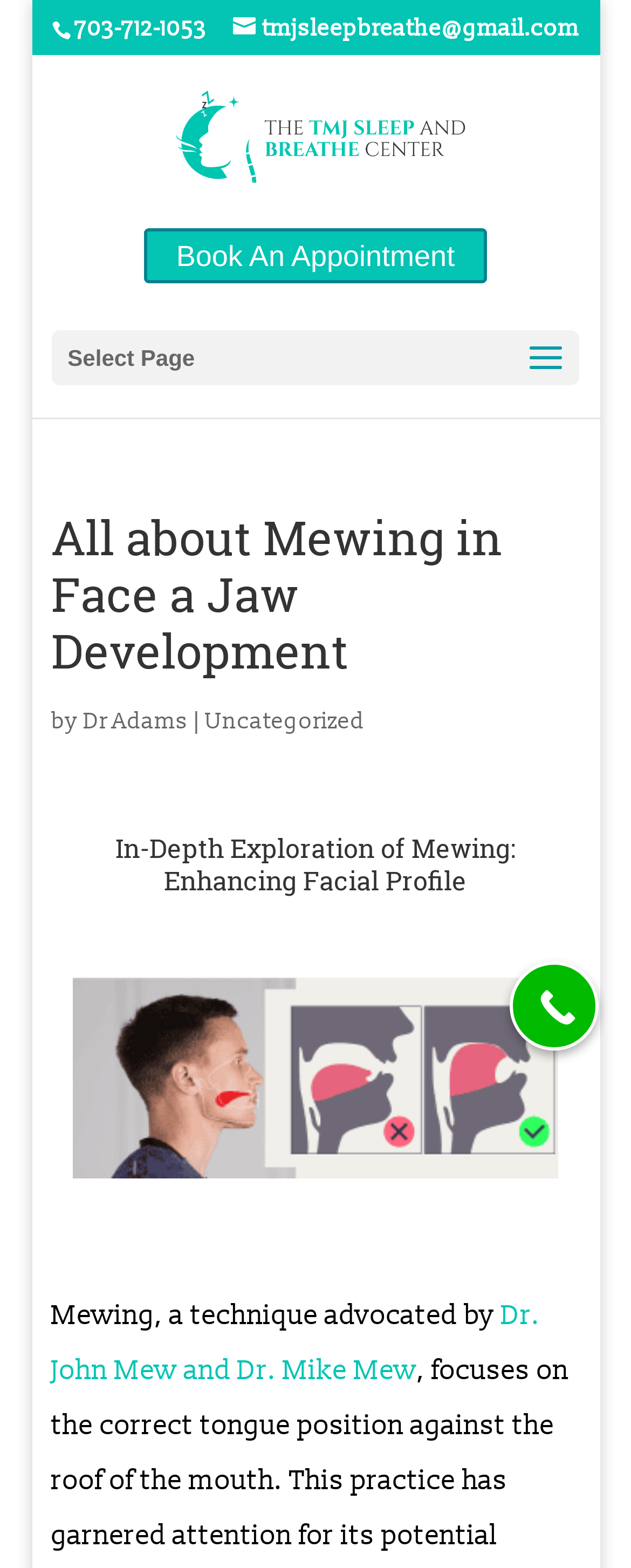Could you identify the text that serves as the heading for this webpage?

All about Mewing in Face a Jaw Development